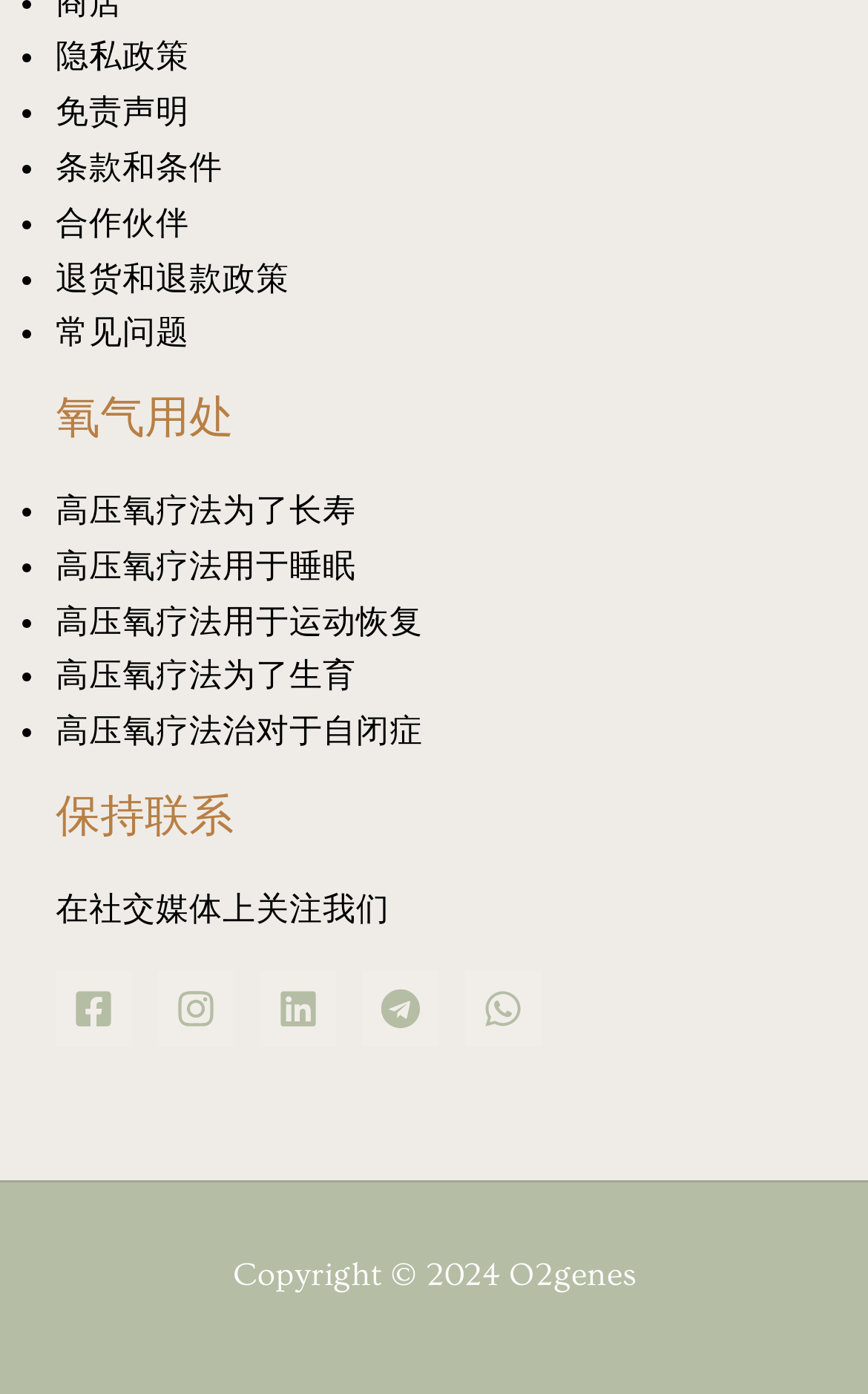Please specify the coordinates of the bounding box for the element that should be clicked to carry out this instruction: "Click on the '隐私政策' link". The coordinates must be four float numbers between 0 and 1, formatted as [left, top, right, bottom].

[0.064, 0.028, 0.218, 0.055]